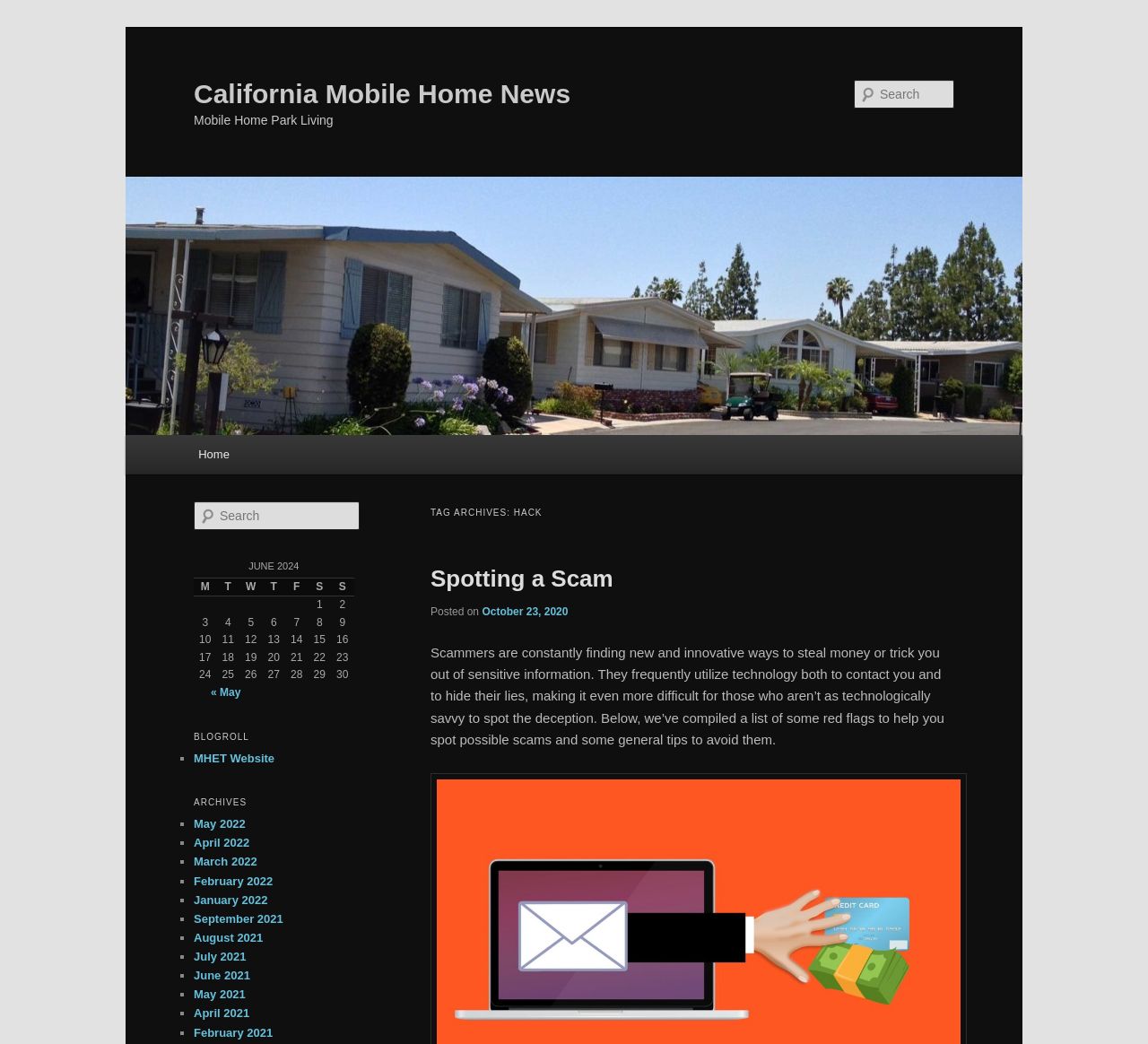From the webpage screenshot, predict the bounding box coordinates (top-left x, top-left y, bottom-right x, bottom-right y) for the UI element described here: parent_node: California Mobile Home News

[0.109, 0.169, 0.891, 0.416]